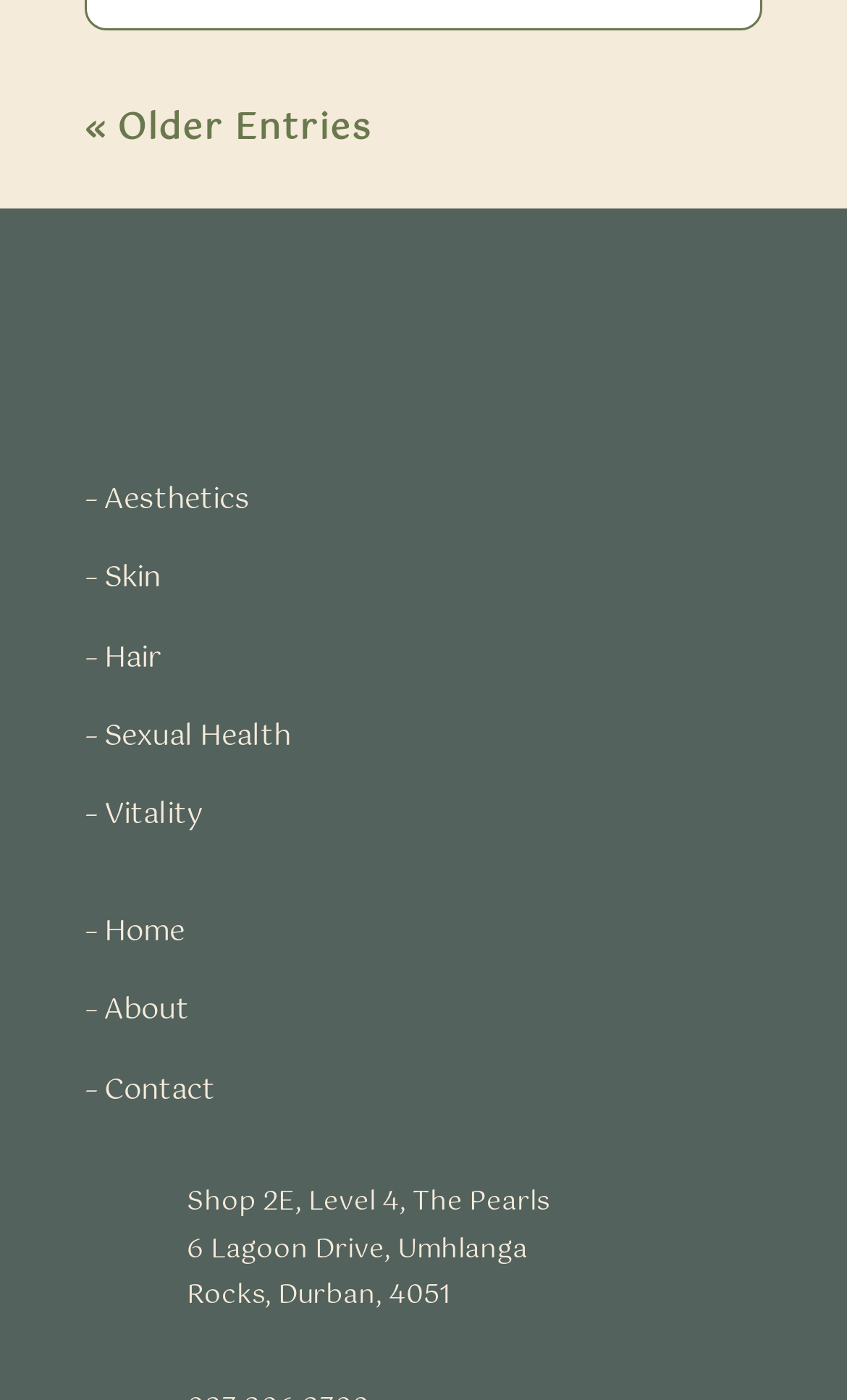Please find the bounding box coordinates for the clickable element needed to perform this instruction: "contact us".

[0.123, 0.762, 0.254, 0.795]